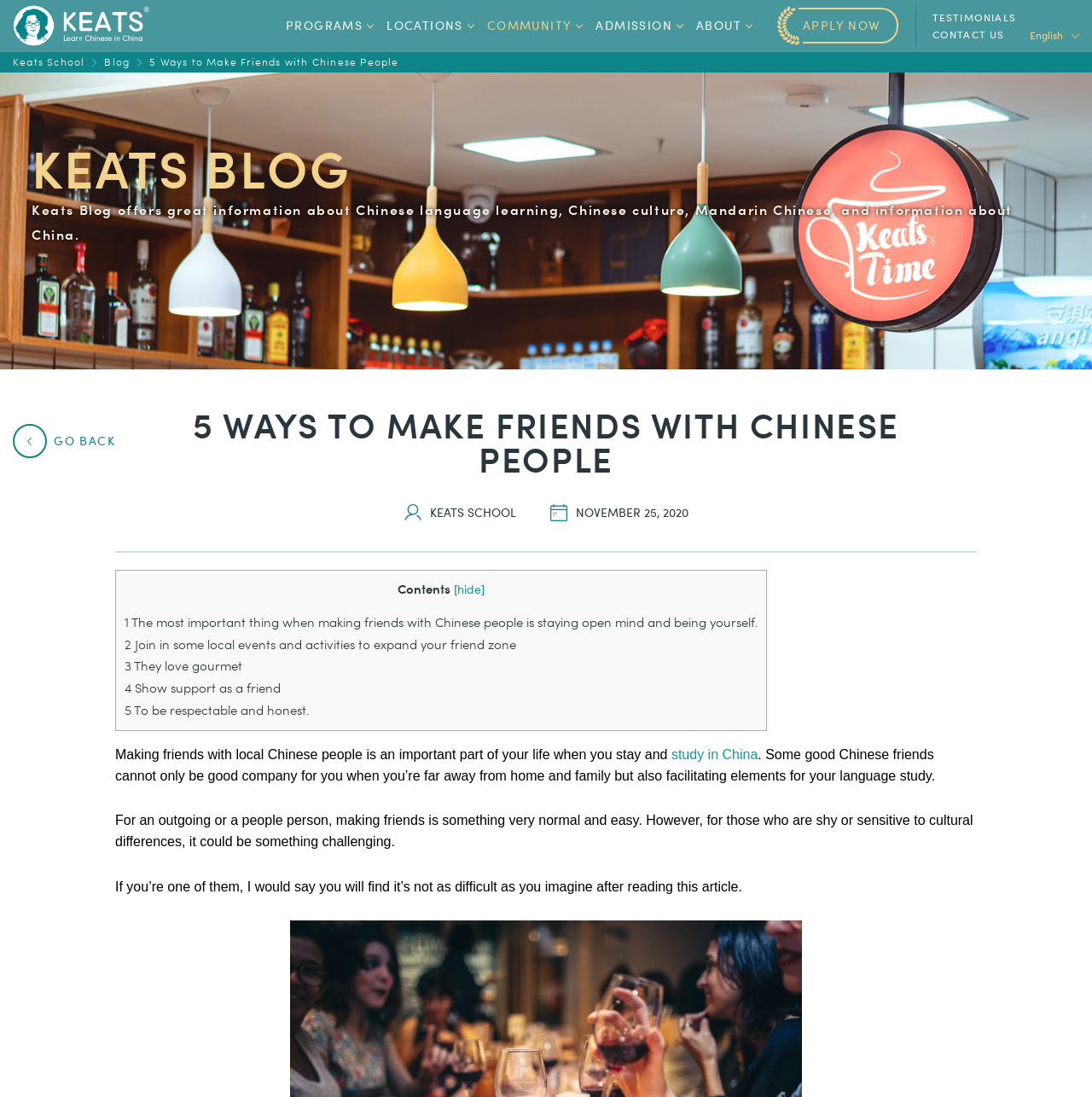What is the name of the blog?
Examine the image closely and answer the question with as much detail as possible.

The name of the blog can be found in the top-left corner of the webpage, where it says 'Keats School Blog' in a link format.